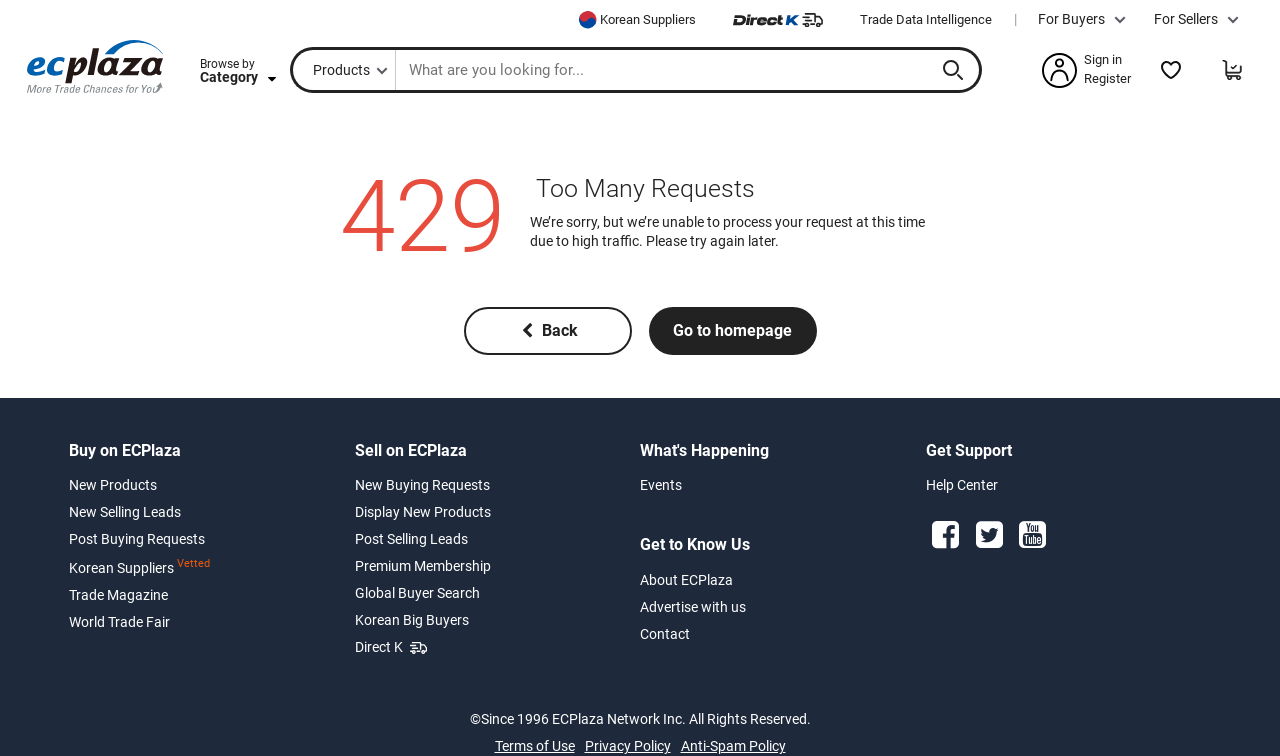What is the name of the company behind the website?
With the help of the image, please provide a detailed response to the question.

The company name is displayed at the bottom of the webpage in a copyright notice, indicating that the website is owned and operated by ECPlaza Network Inc.